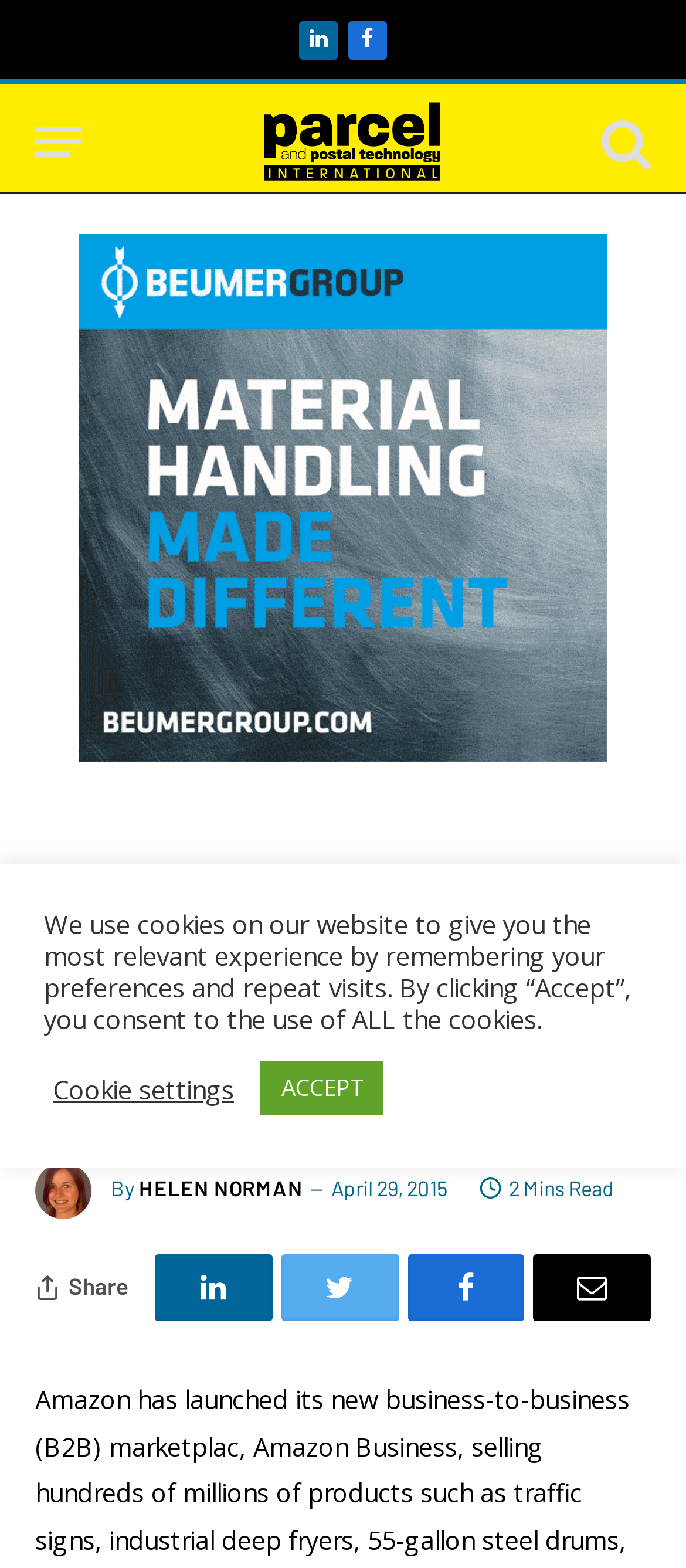Determine the bounding box coordinates for the element that should be clicked to follow this instruction: "Read replies on Metal Storm". The coordinates should be given as four float numbers between 0 and 1, in the format [left, top, right, bottom].

None